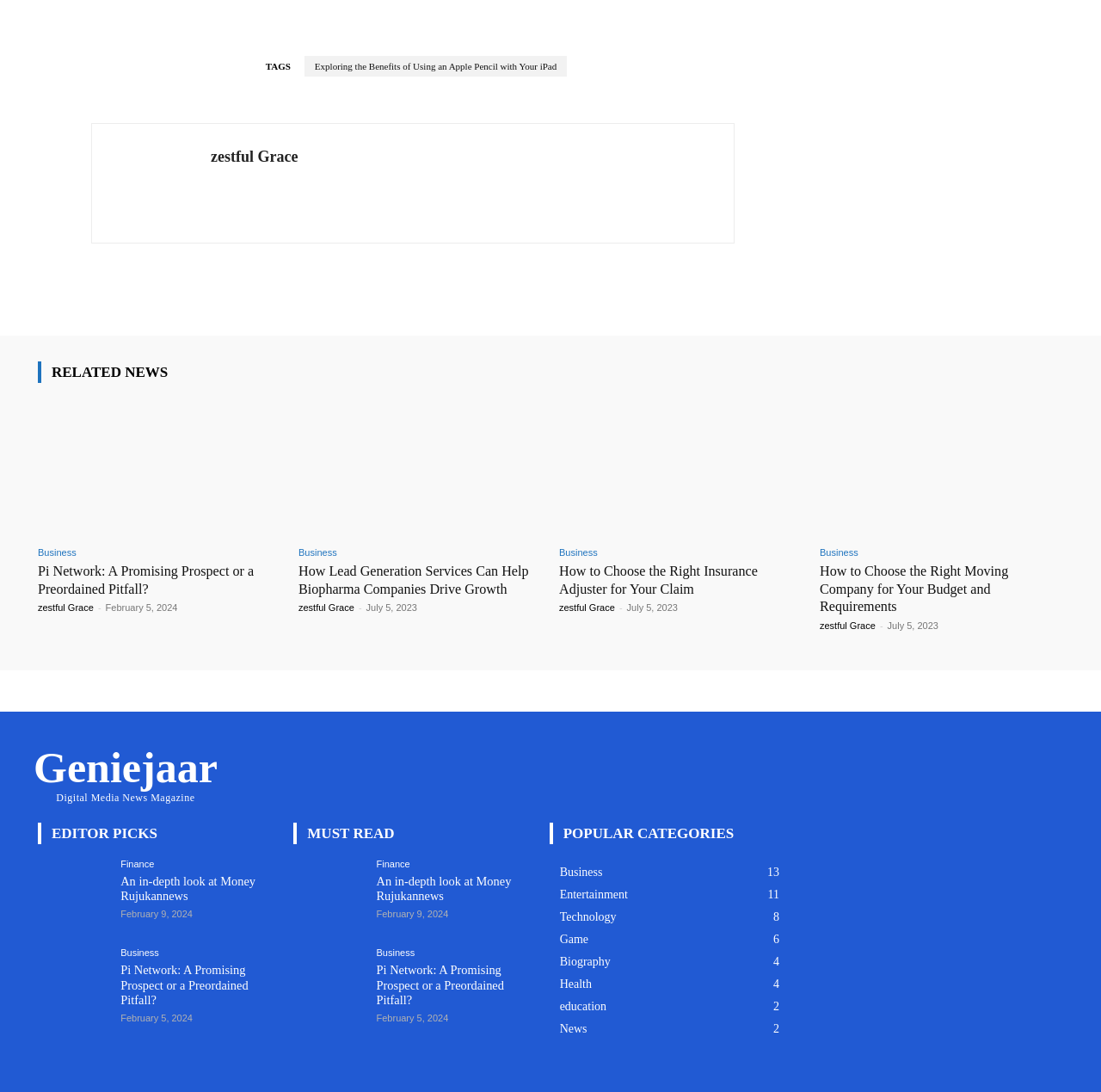Could you provide the bounding box coordinates for the portion of the screen to click to complete this instruction: "View the 'EDITOR PICKS' section"?

[0.034, 0.753, 0.251, 0.773]